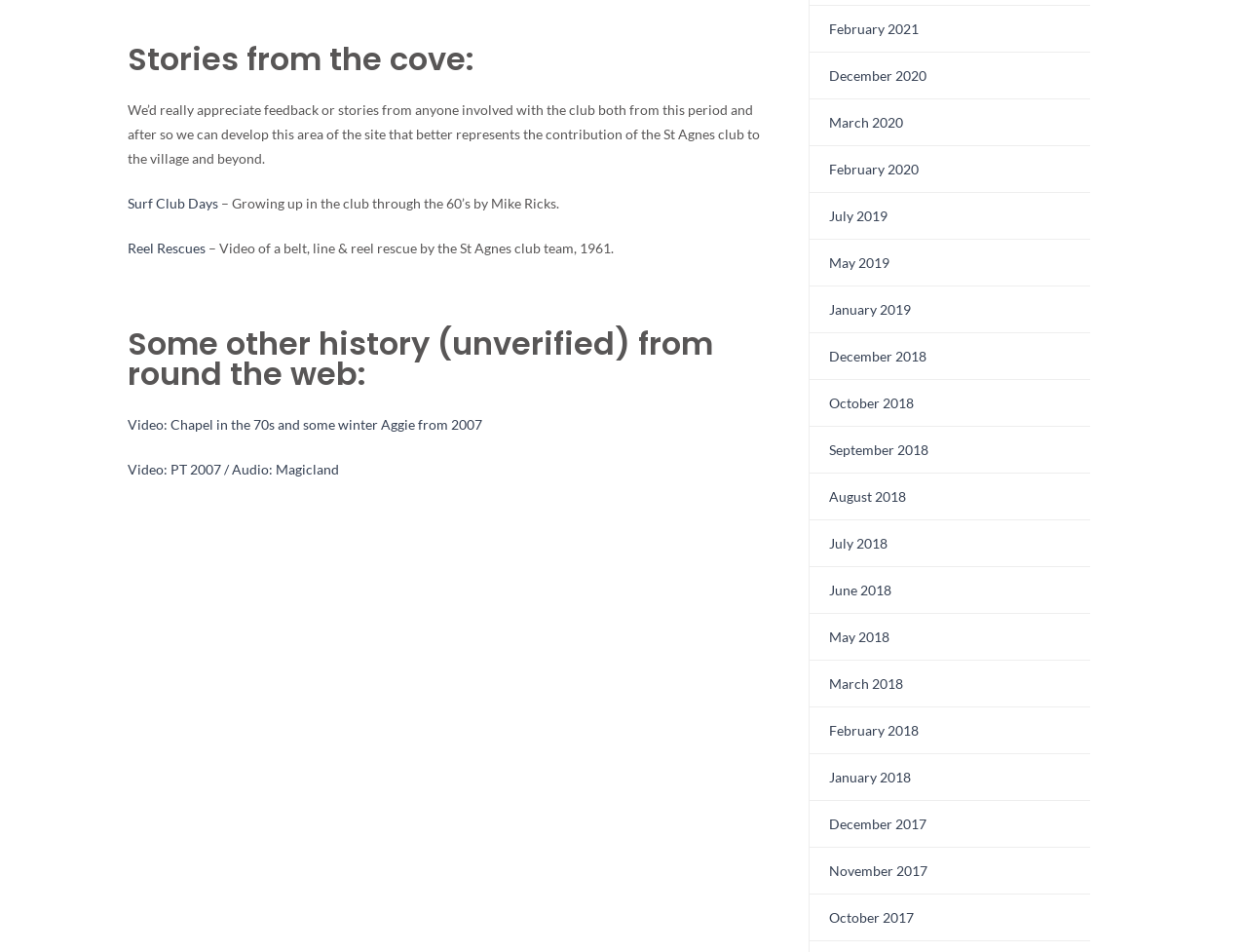Determine the bounding box coordinates of the section to be clicked to follow the instruction: "Read about 'February 2021'". The coordinates should be given as four float numbers between 0 and 1, formatted as [left, top, right, bottom].

[0.665, 0.021, 0.736, 0.039]